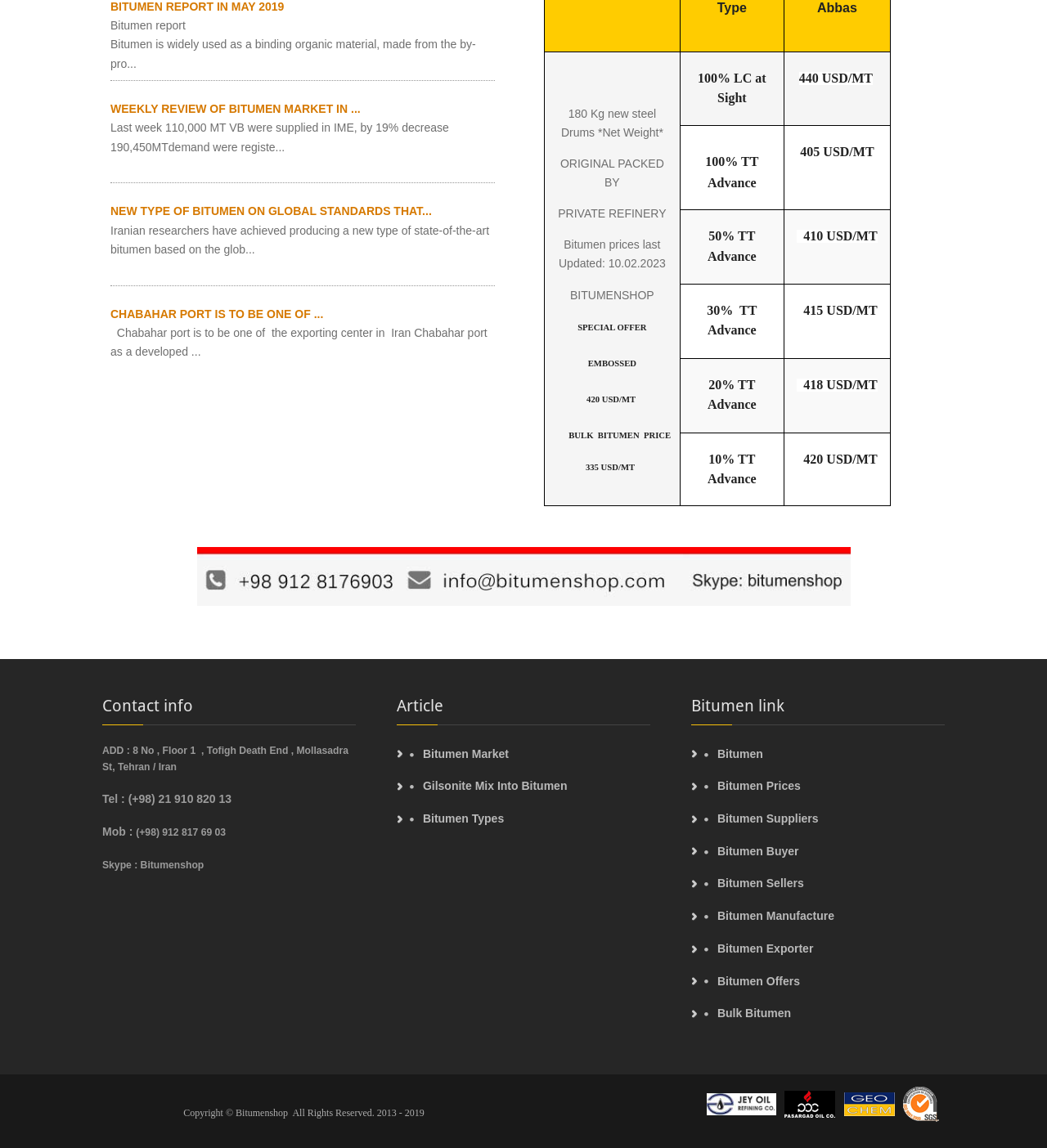Please specify the bounding box coordinates of the area that should be clicked to accomplish the following instruction: "View contact information". The coordinates should consist of four float numbers between 0 and 1, i.e., [left, top, right, bottom].

[0.098, 0.609, 0.34, 0.62]